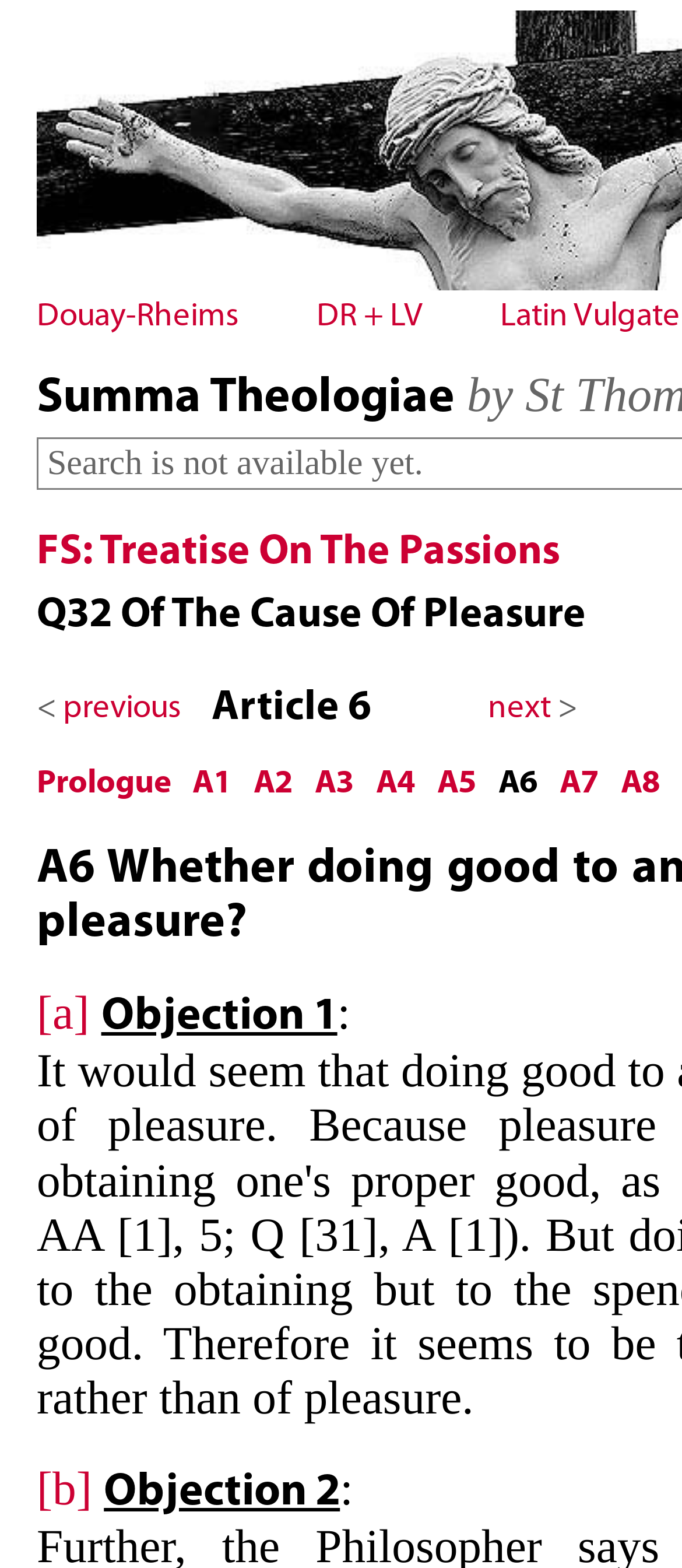Use a single word or phrase to answer the question: 
How many links are available in the 'Douay-Rheims' table cell?

1